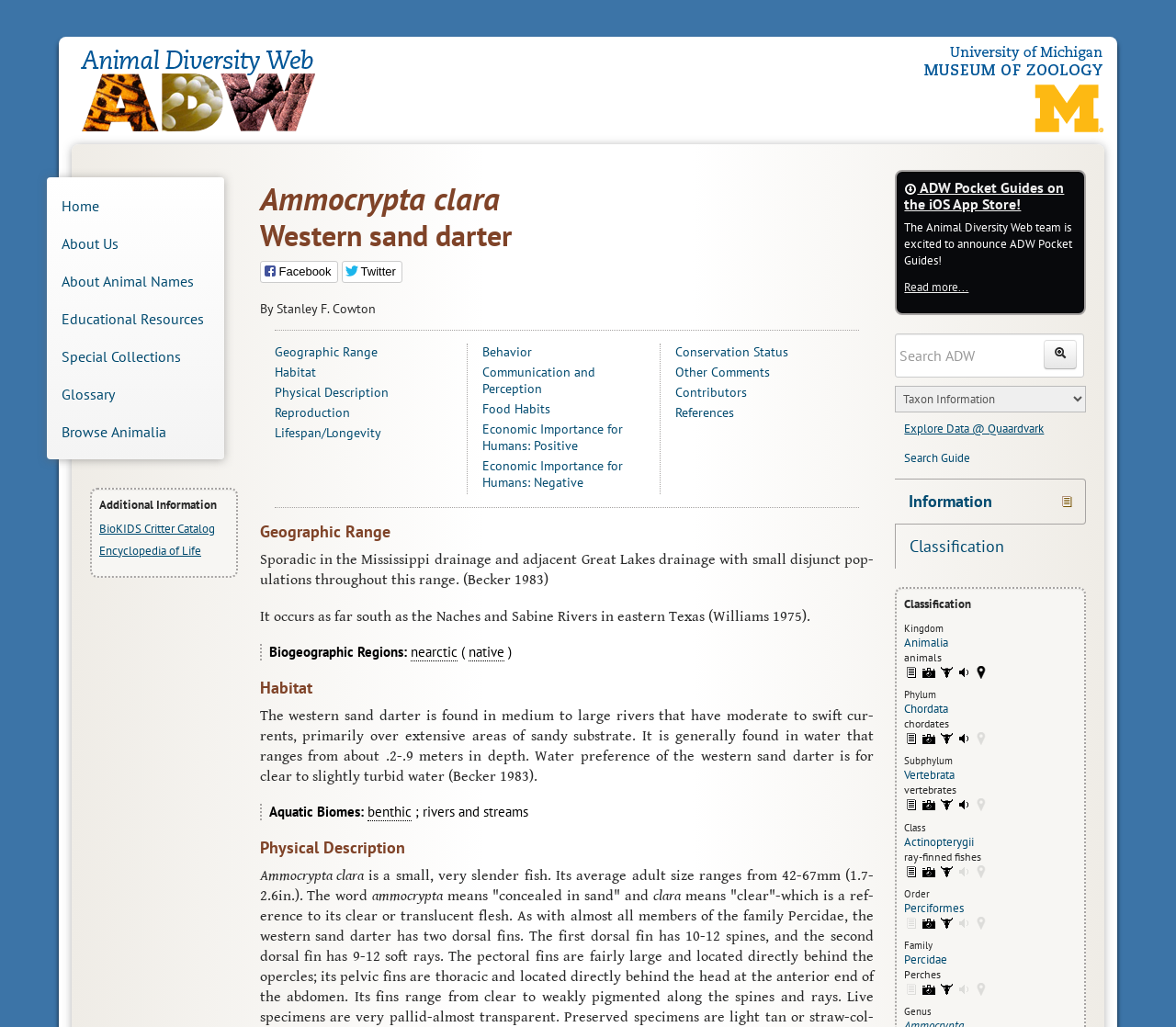Can you find the bounding box coordinates for the element to click on to achieve the instruction: "Click on the link to University of Michigan Museum of Zoology"?

[0.786, 0.045, 0.938, 0.073]